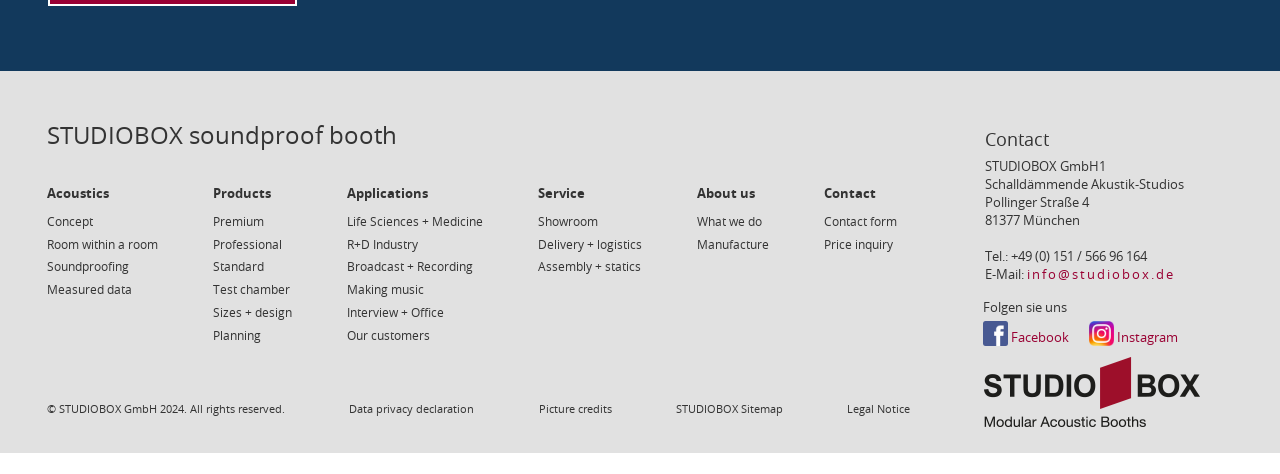Could you find the bounding box coordinates of the clickable area to complete this instruction: "Click on Acoustics"?

[0.037, 0.387, 0.085, 0.425]